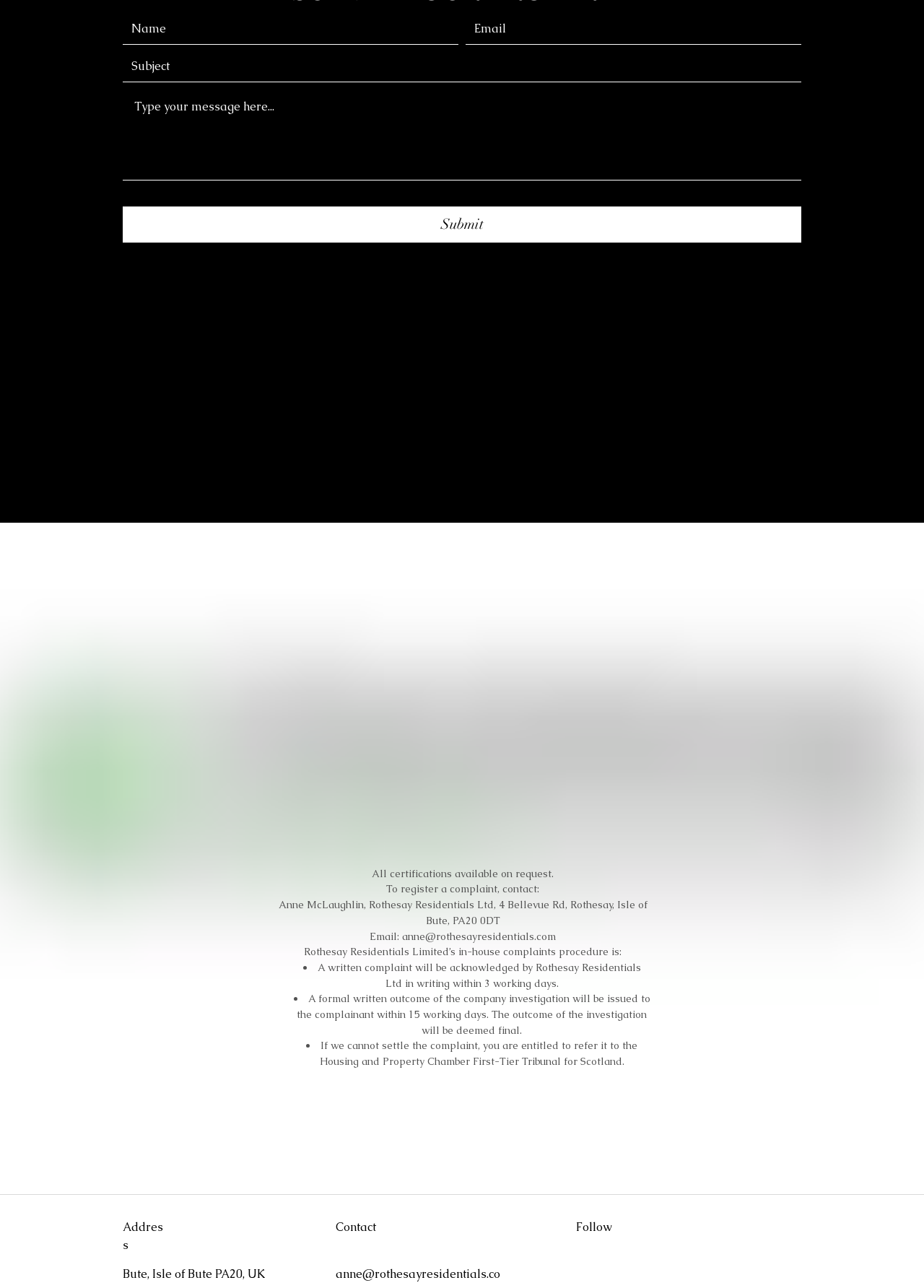Find the bounding box coordinates corresponding to the UI element with the description: "aria-label="Name" name="name" placeholder="Name"". The coordinates should be formatted as [left, top, right, bottom], with values as floats between 0 and 1.

[0.133, 0.011, 0.496, 0.035]